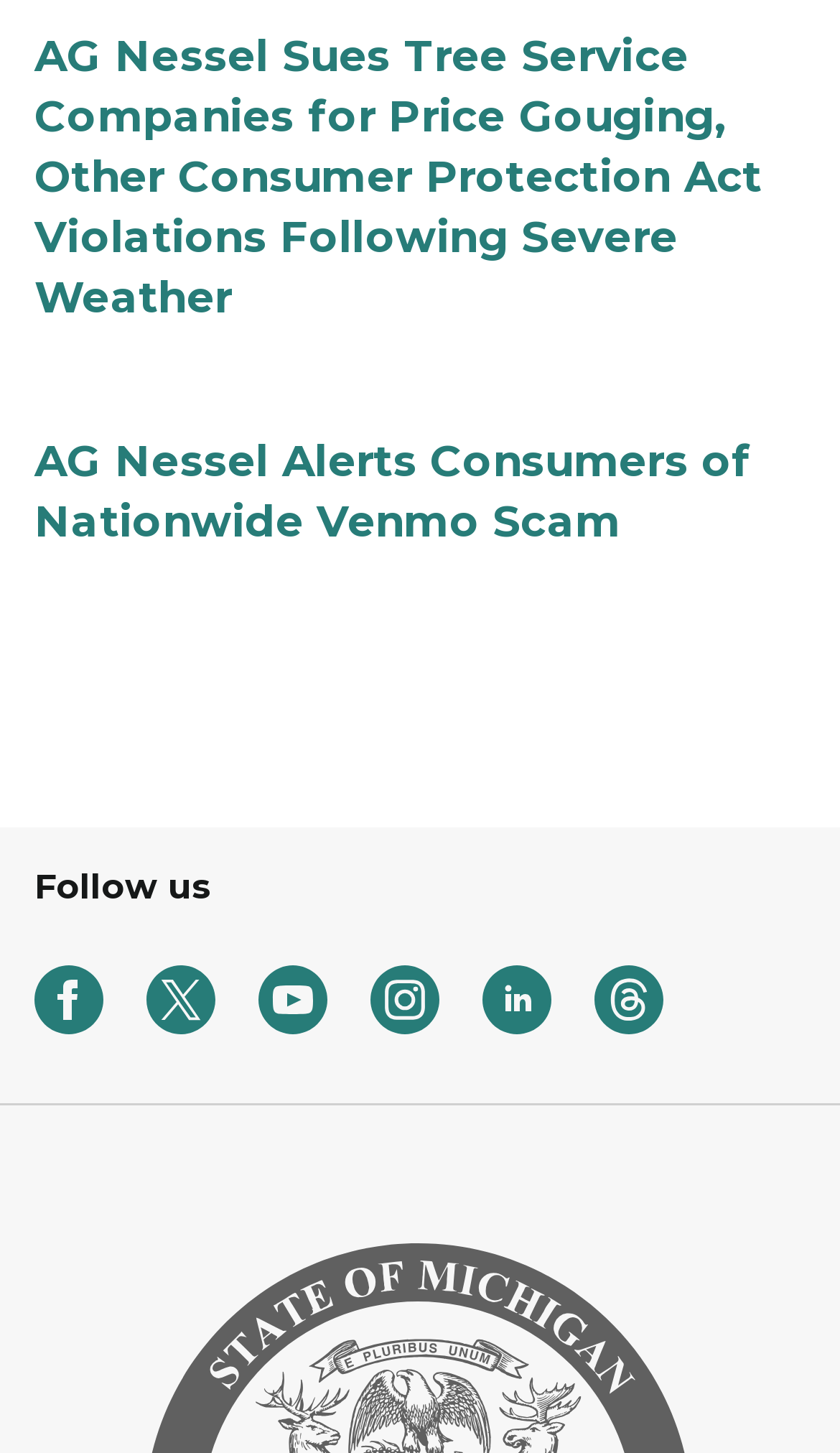Where can I find the 'Follow us' text?
Use the image to answer the question with a single word or phrase.

Top-right corner